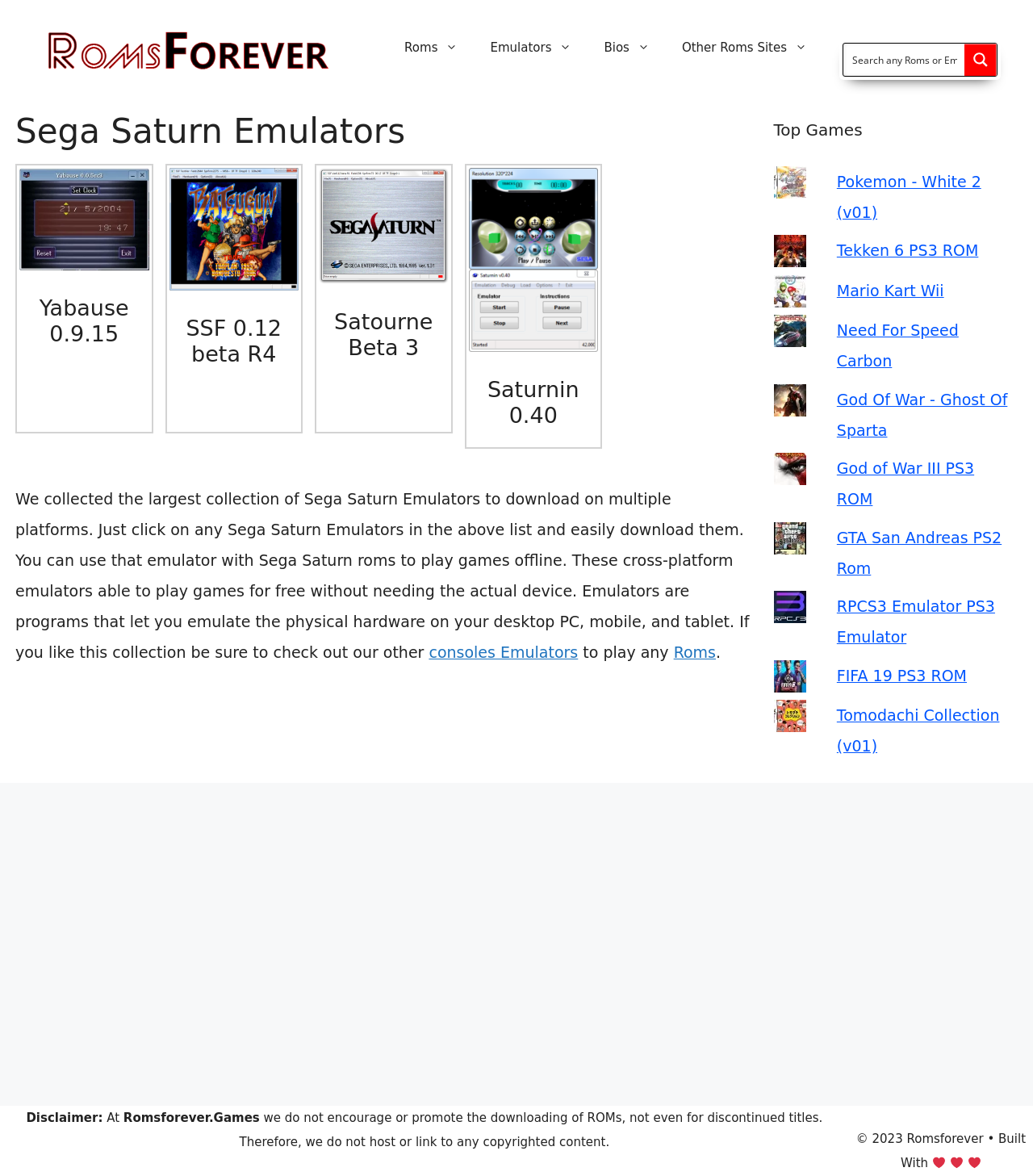Your task is to extract the text of the main heading from the webpage.

Sega Saturn Emulators